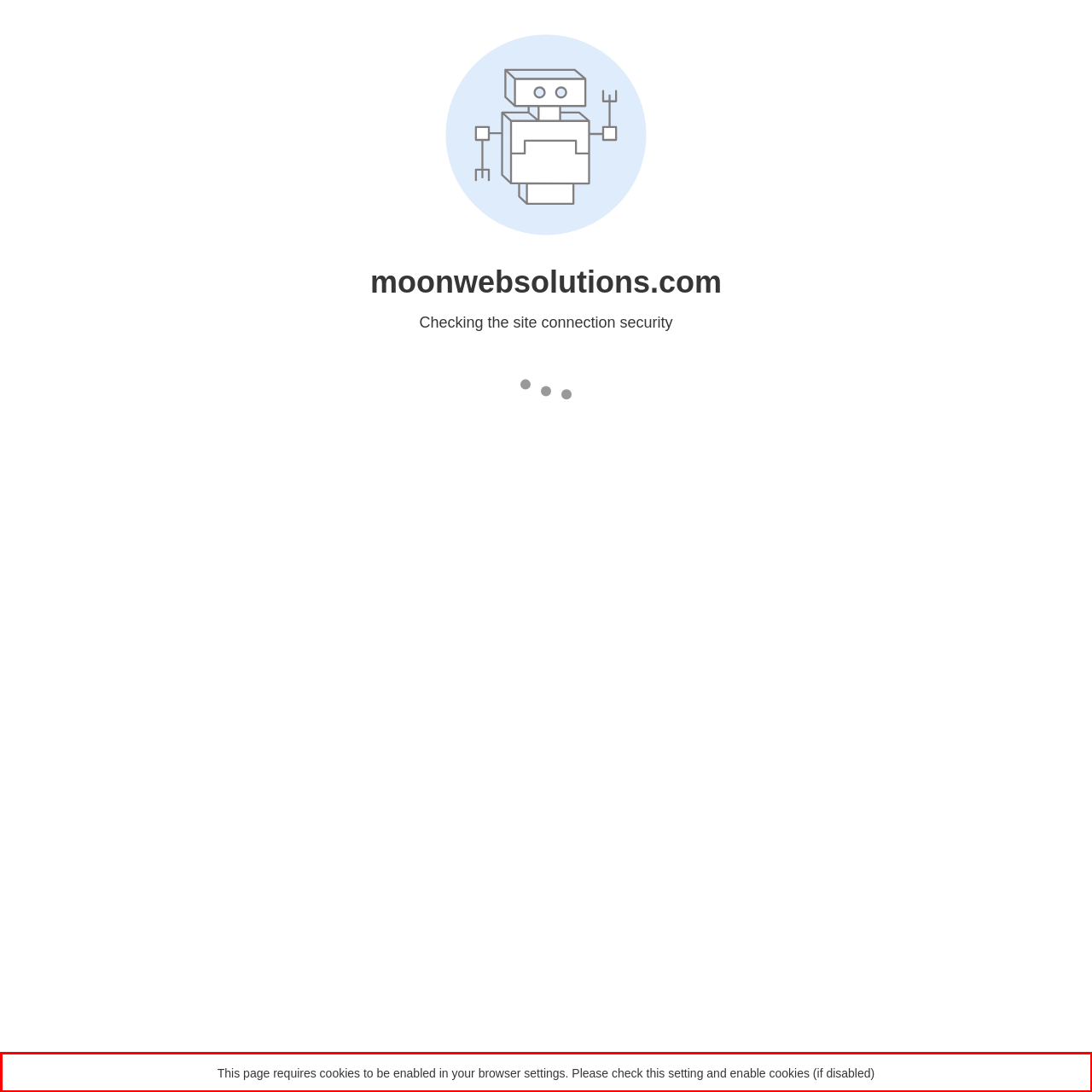Look at the provided screenshot of the webpage and perform OCR on the text within the red bounding box.

This page requires cookies to be enabled in your browser settings. Please check this setting and enable cookies (if disabled)